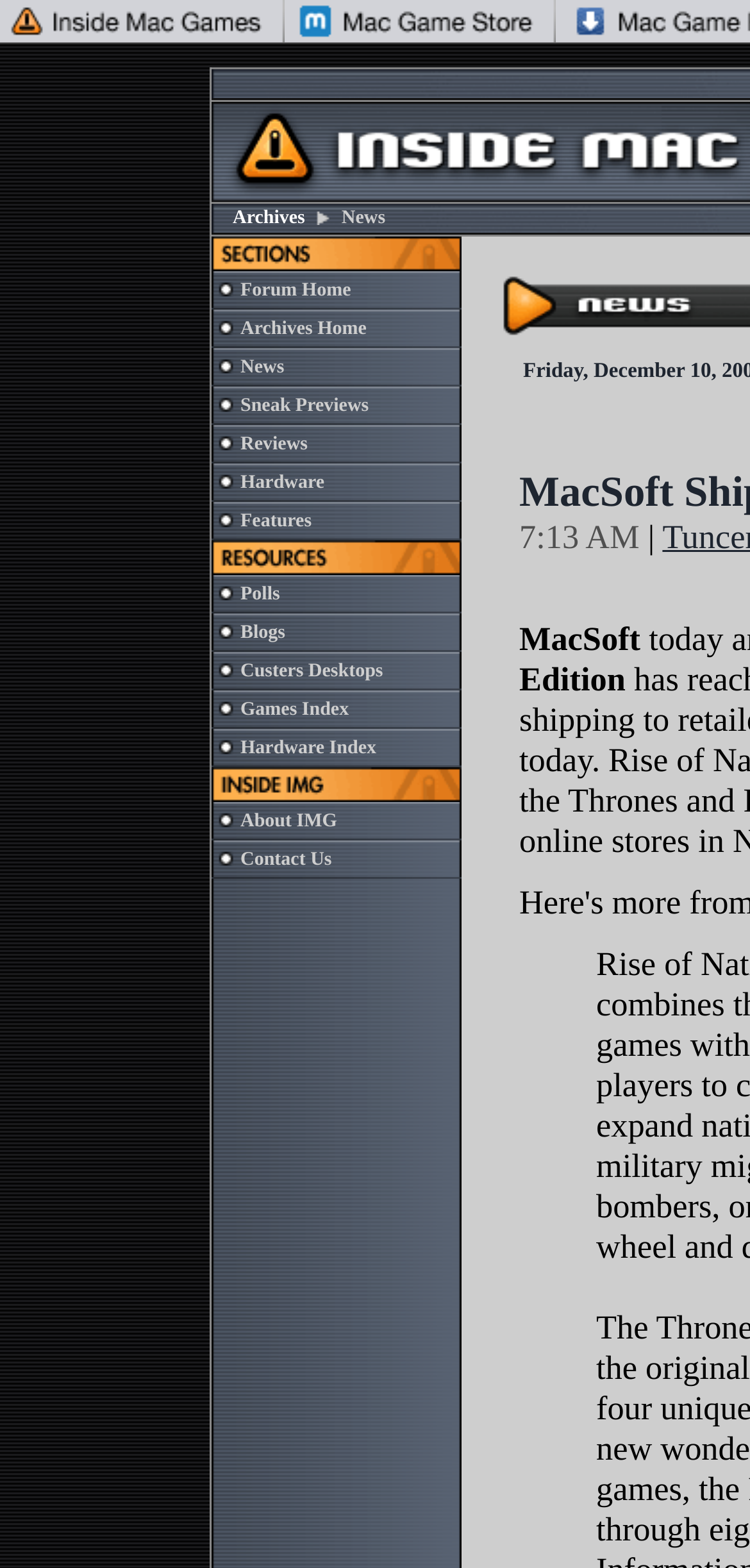Please find the bounding box coordinates of the element that must be clicked to perform the given instruction: "View Archives Home". The coordinates should be four float numbers from 0 to 1, i.e., [left, top, right, bottom].

[0.321, 0.203, 0.489, 0.217]